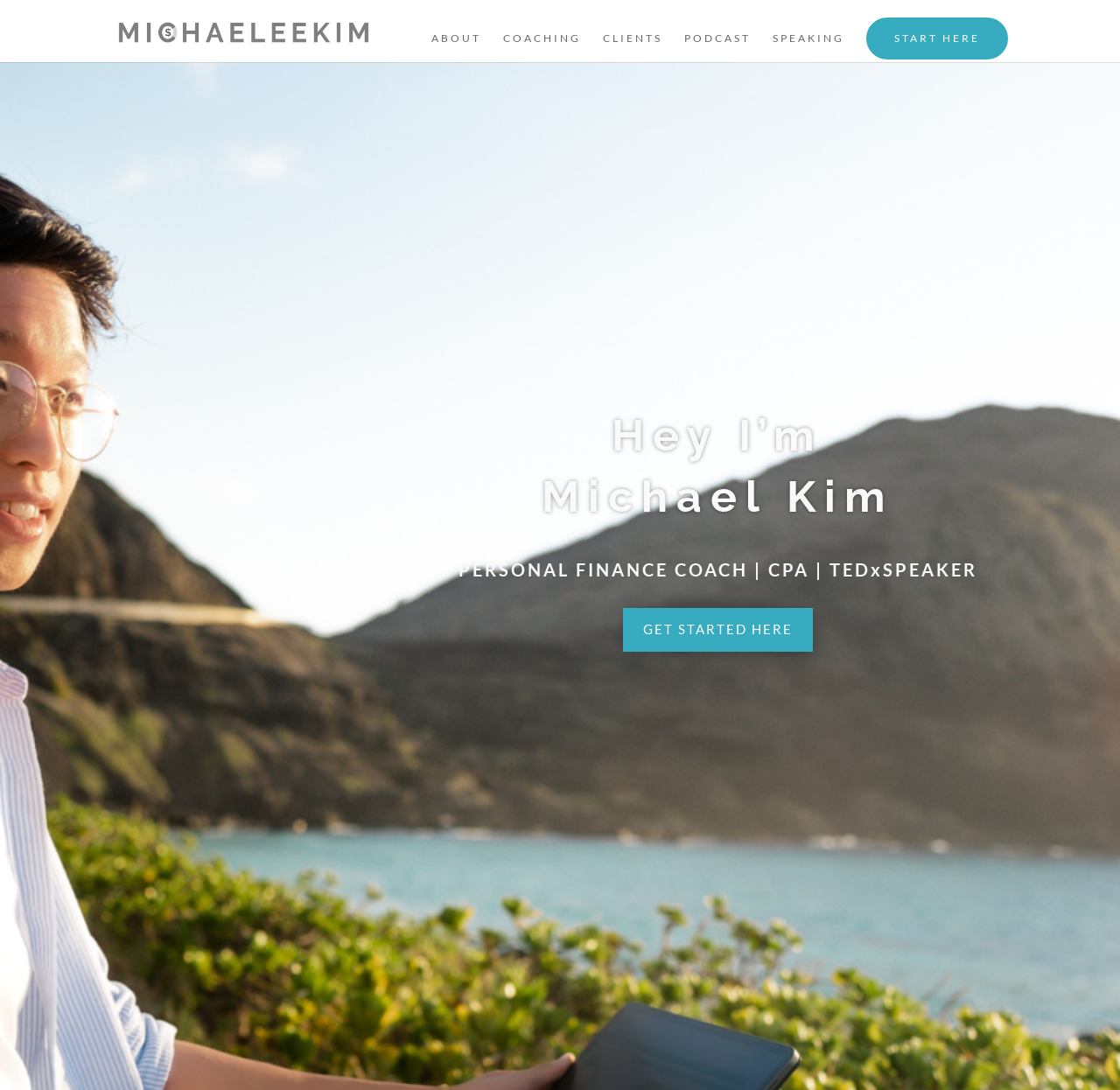Identify the bounding box coordinates for the element you need to click to achieve the following task: "go to about page". Provide the bounding box coordinates as four float numbers between 0 and 1, in the form [left, top, right, bottom].

[0.385, 0.03, 0.43, 0.057]